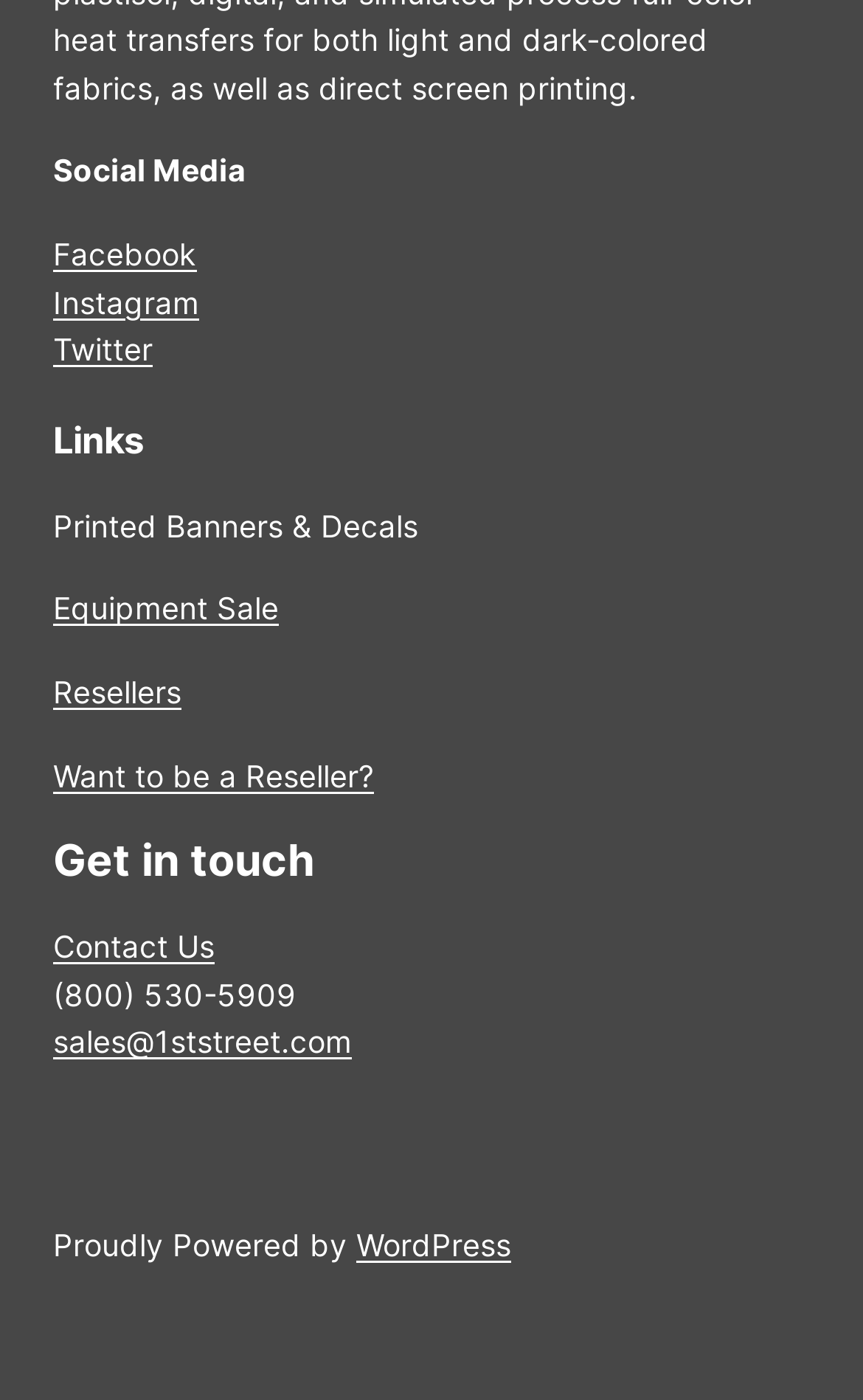Find the bounding box of the web element that fits this description: "Equipment Sale".

[0.062, 0.423, 0.323, 0.448]